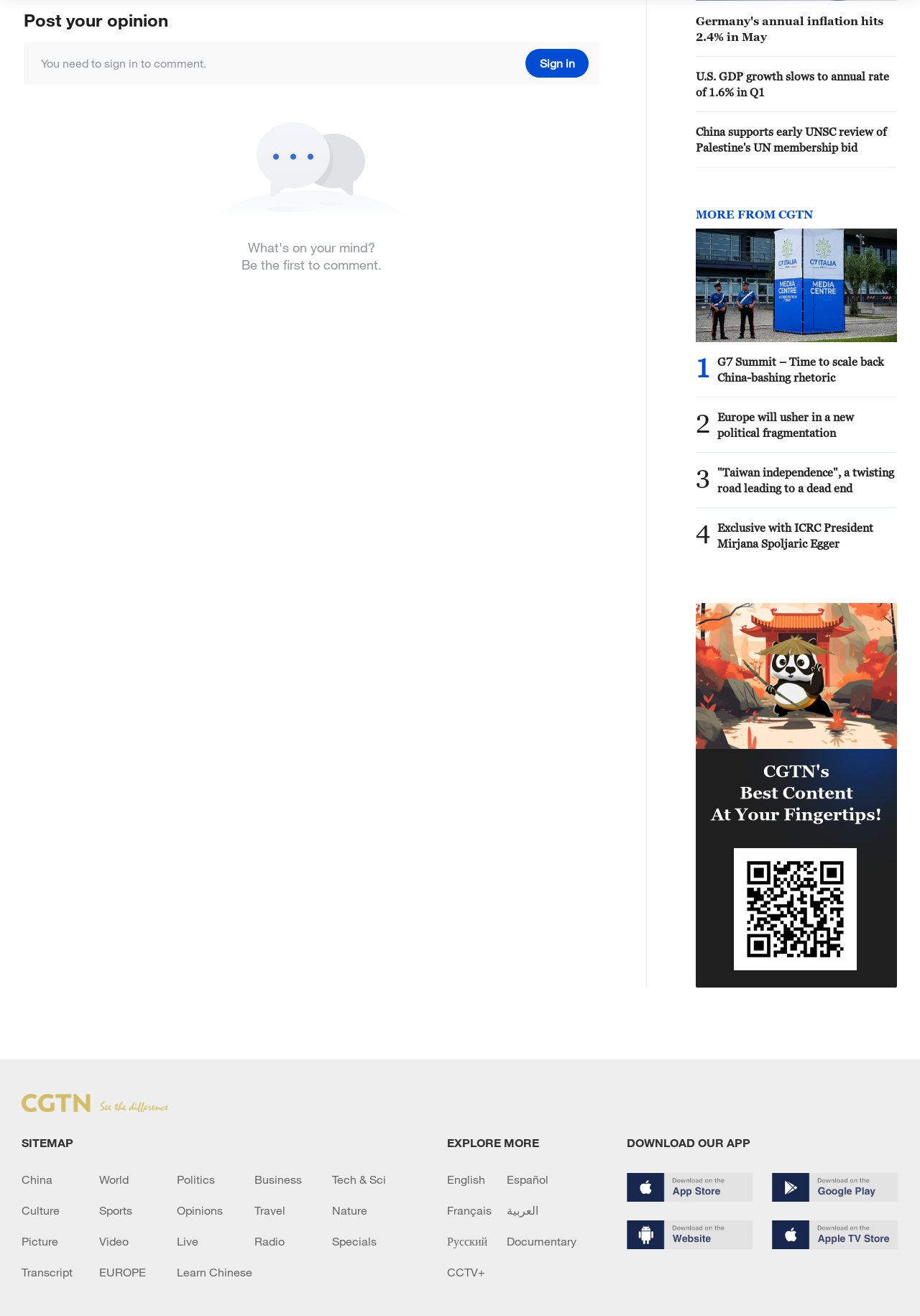How many news articles are listed on this webpage?
Please ensure your answer to the question is detailed and covers all necessary aspects.

There are 7 news articles listed on this webpage, each with a heading and a link. They are arranged vertically on the page.